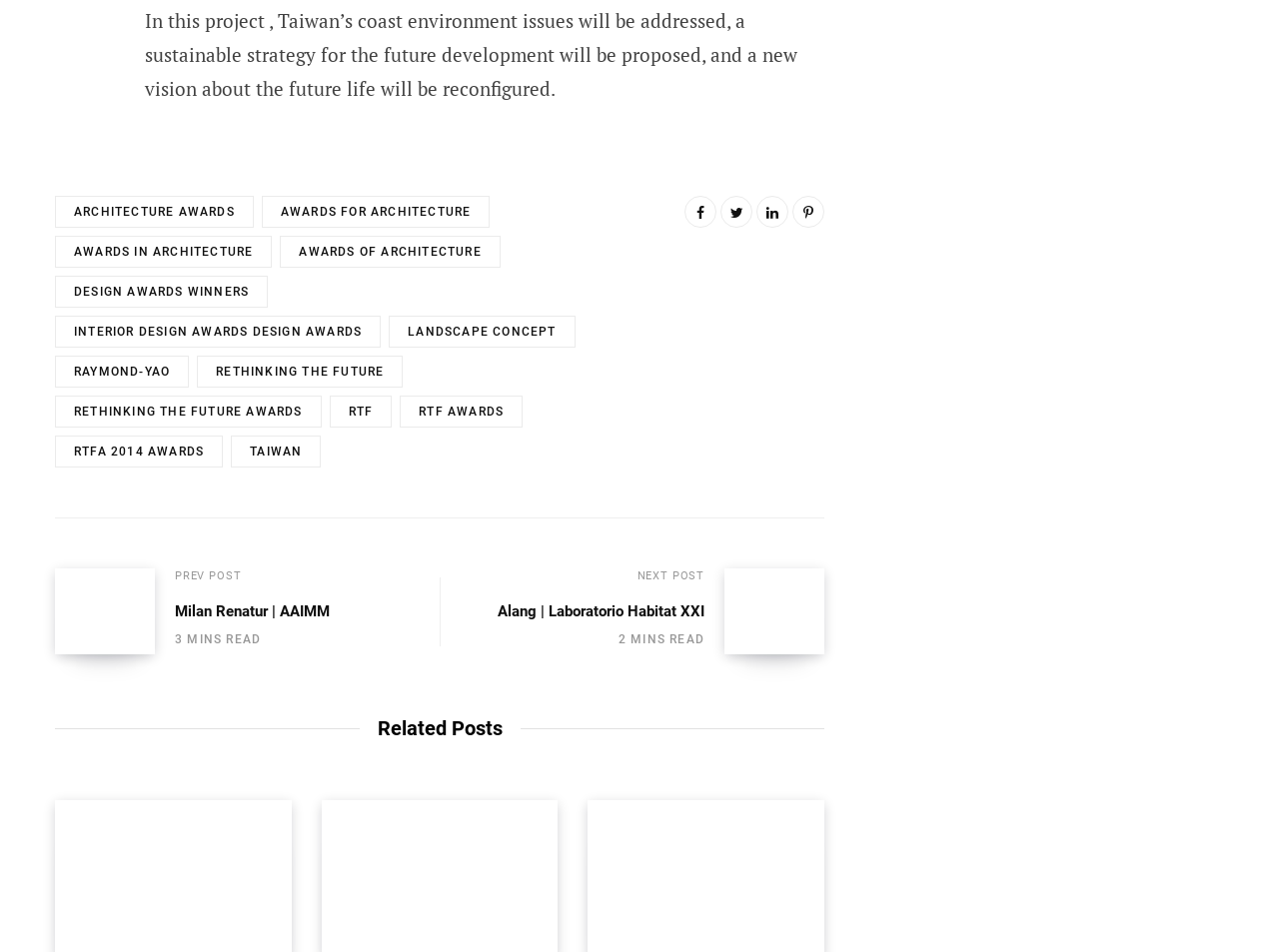Show the bounding box coordinates of the element that should be clicked to complete the task: "Click on ARCHITECTURE AWARDS".

[0.043, 0.206, 0.198, 0.24]